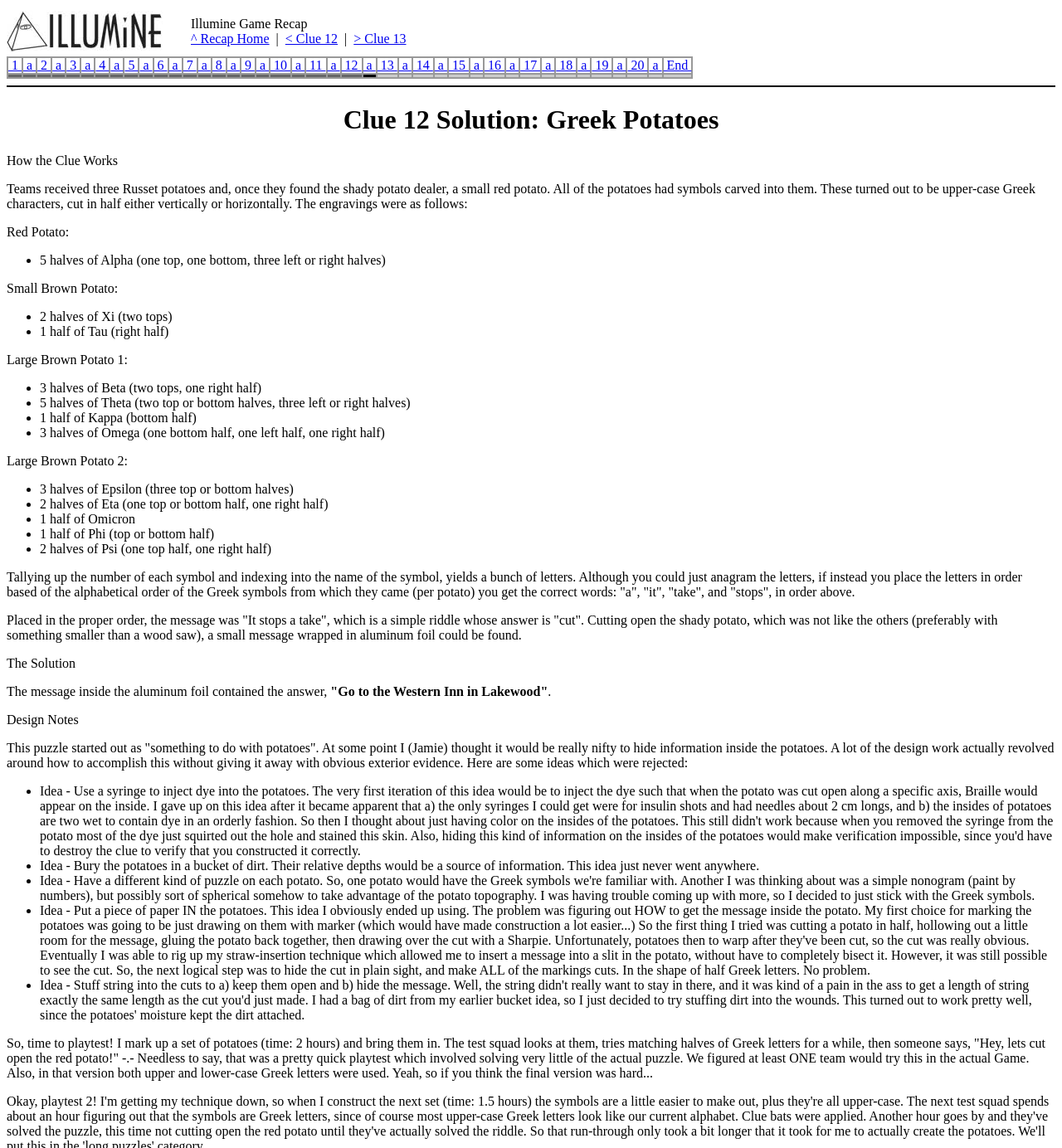How many potatoes did teams receive?
Using the visual information, reply with a single word or short phrase.

Three